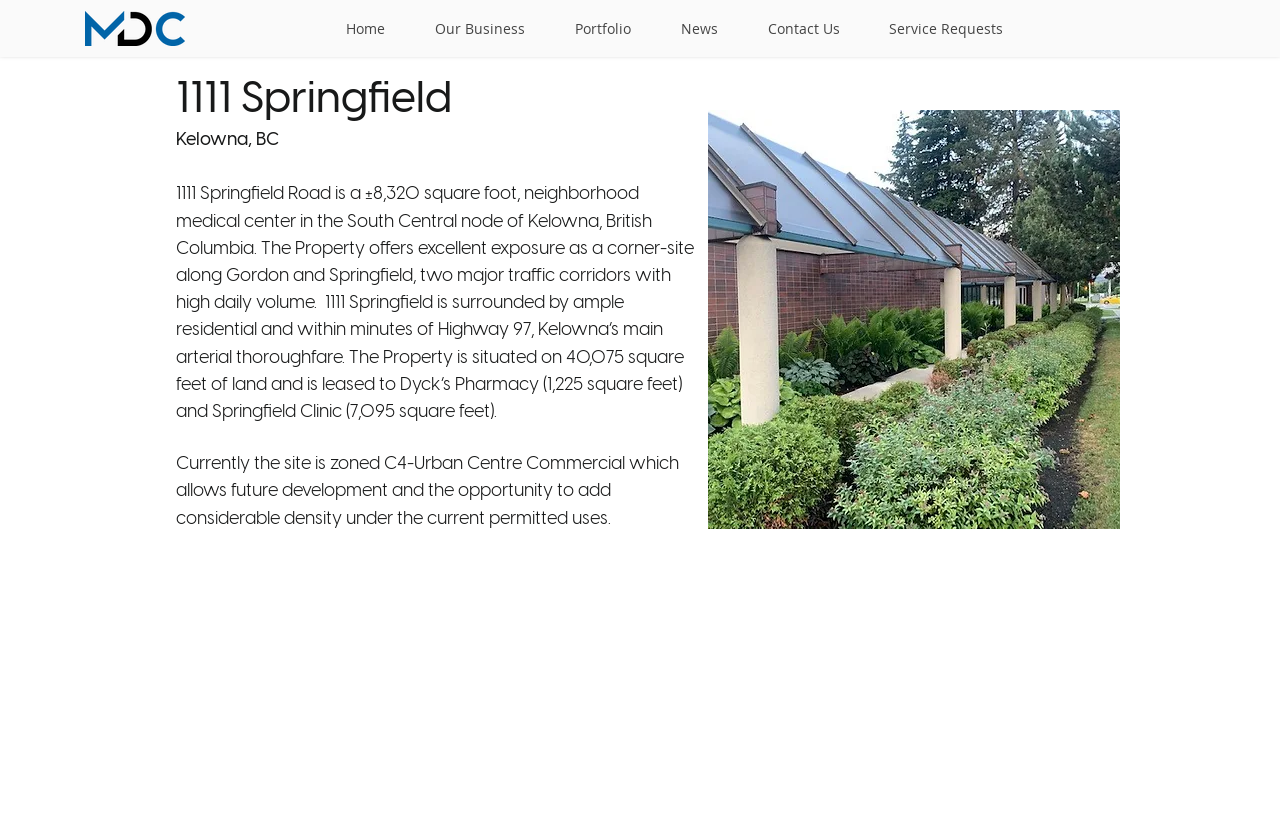Please respond to the question with a concise word or phrase:
What is the current zoning of the property?

C4-Urban Centre Commercial